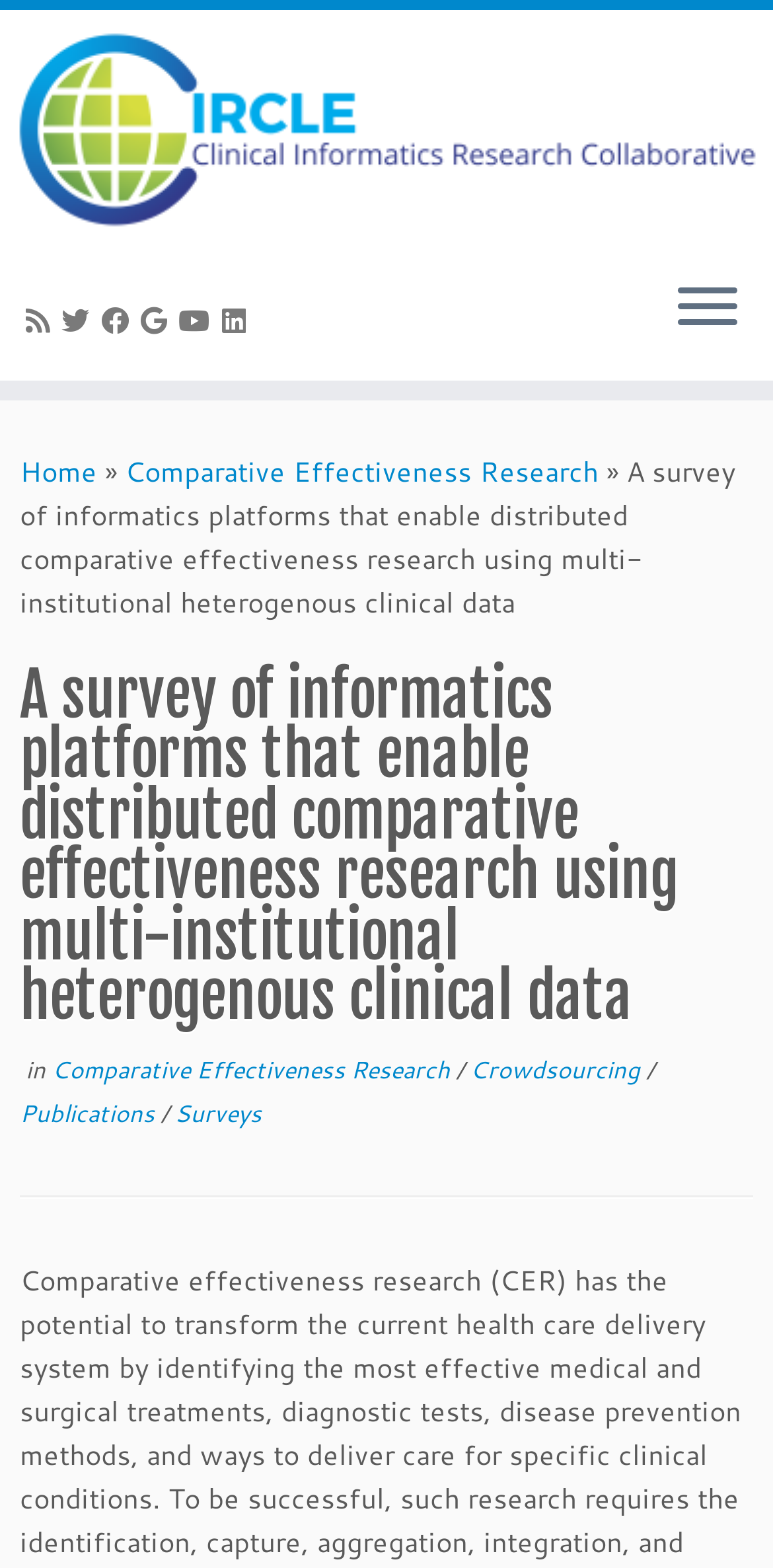What is the purpose of the button at the top-right corner?
Please provide a single word or phrase as your answer based on the image.

Open the menu